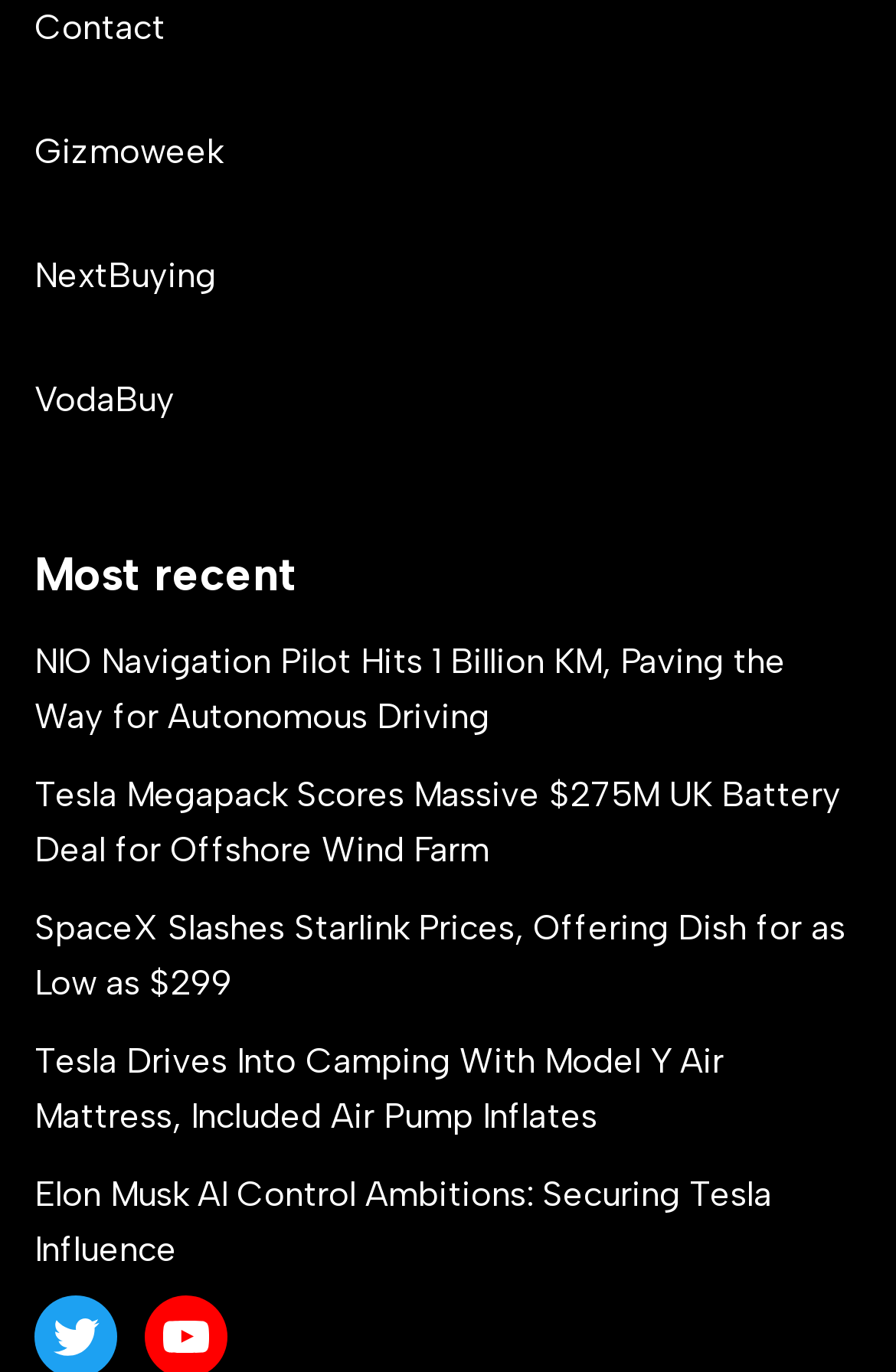Determine the bounding box coordinates for the HTML element mentioned in the following description: "NextBuying". The coordinates should be a list of four floats ranging from 0 to 1, represented as [left, top, right, bottom].

[0.038, 0.186, 0.241, 0.216]